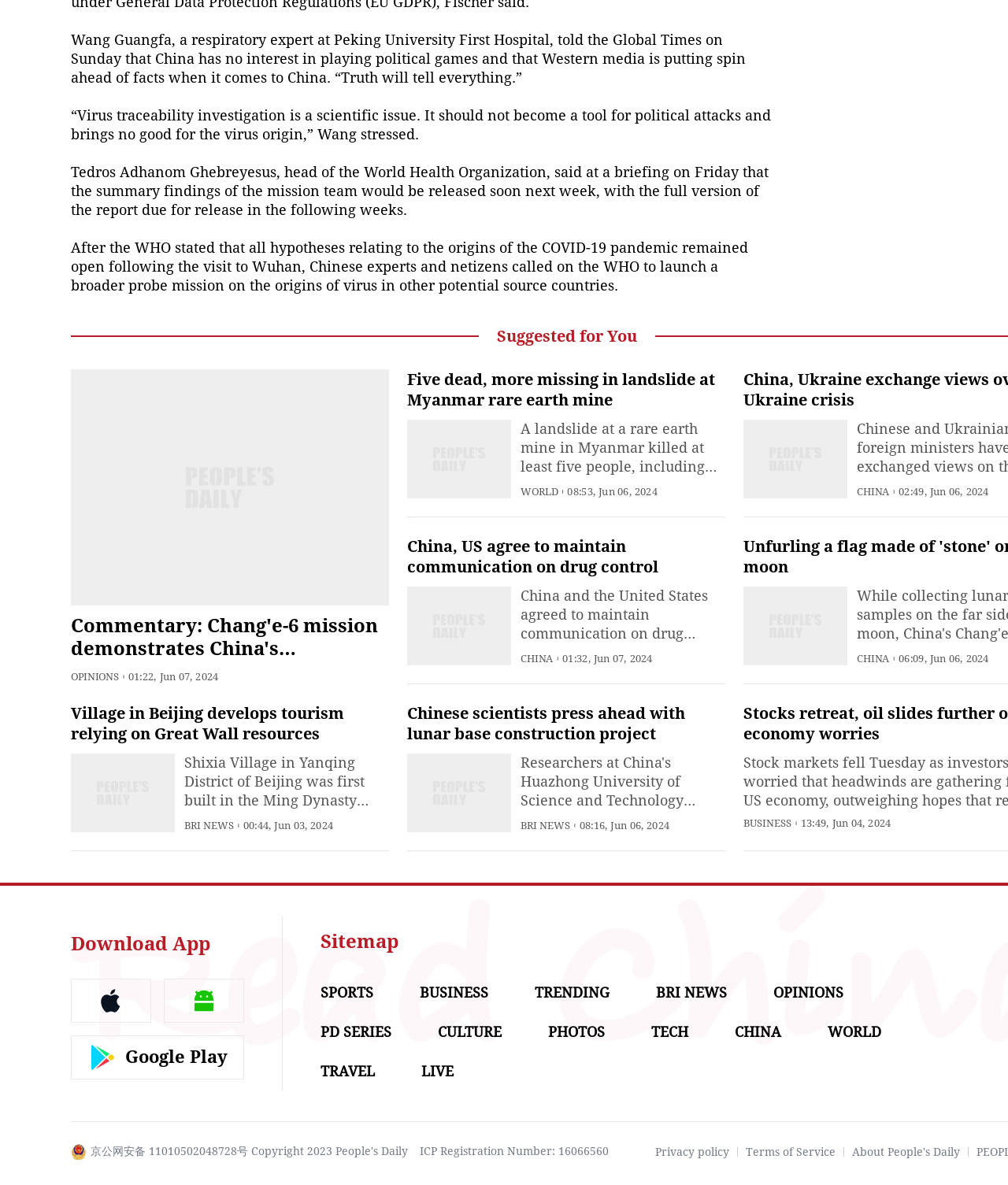Could you provide the bounding box coordinates for the portion of the screen to click to complete this instruction: "Check the trending news"?

[0.53, 0.83, 0.605, 0.844]